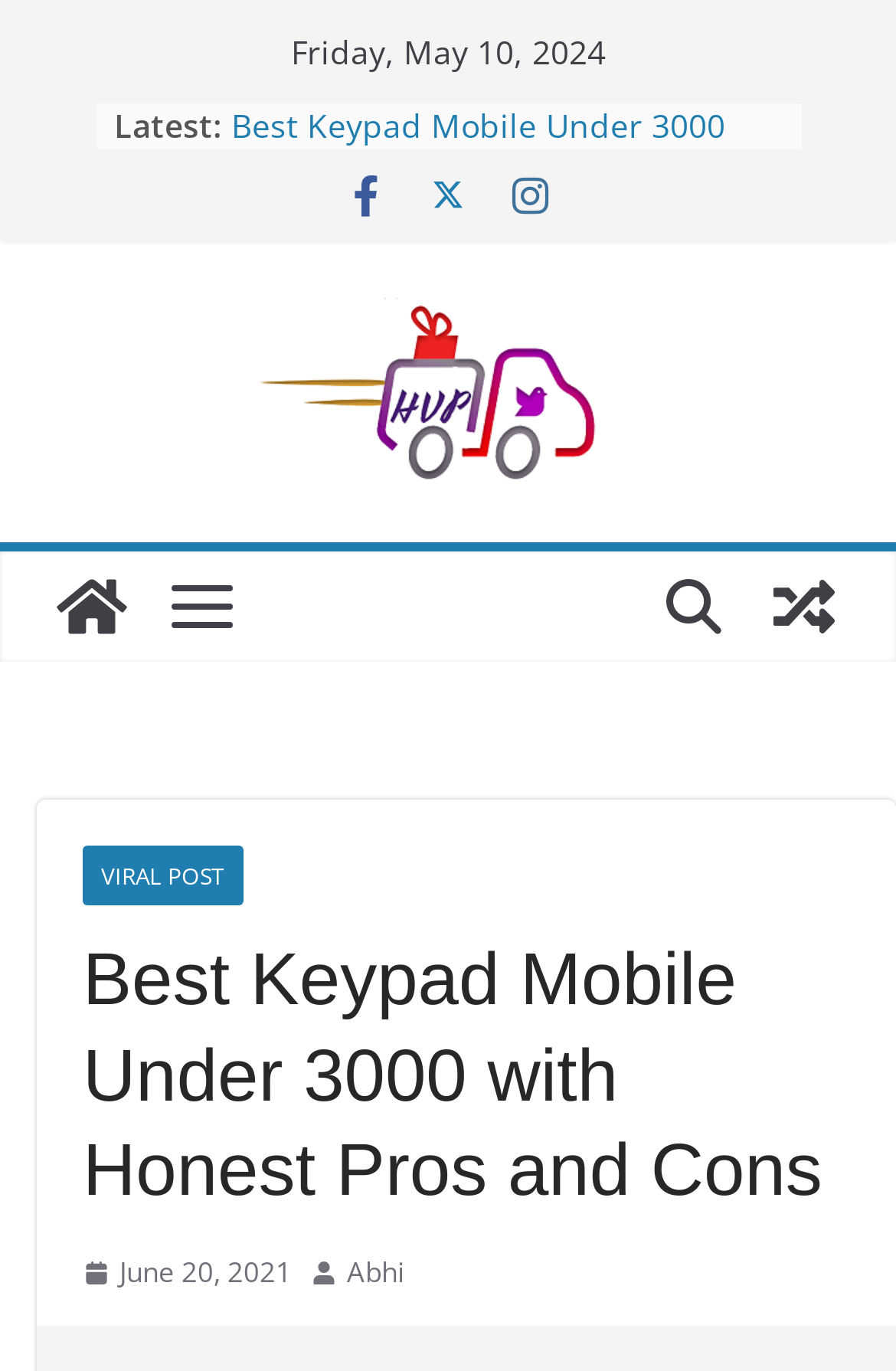Select the bounding box coordinates of the element I need to click to carry out the following instruction: "Read the post from Abhi".

[0.387, 0.91, 0.451, 0.946]